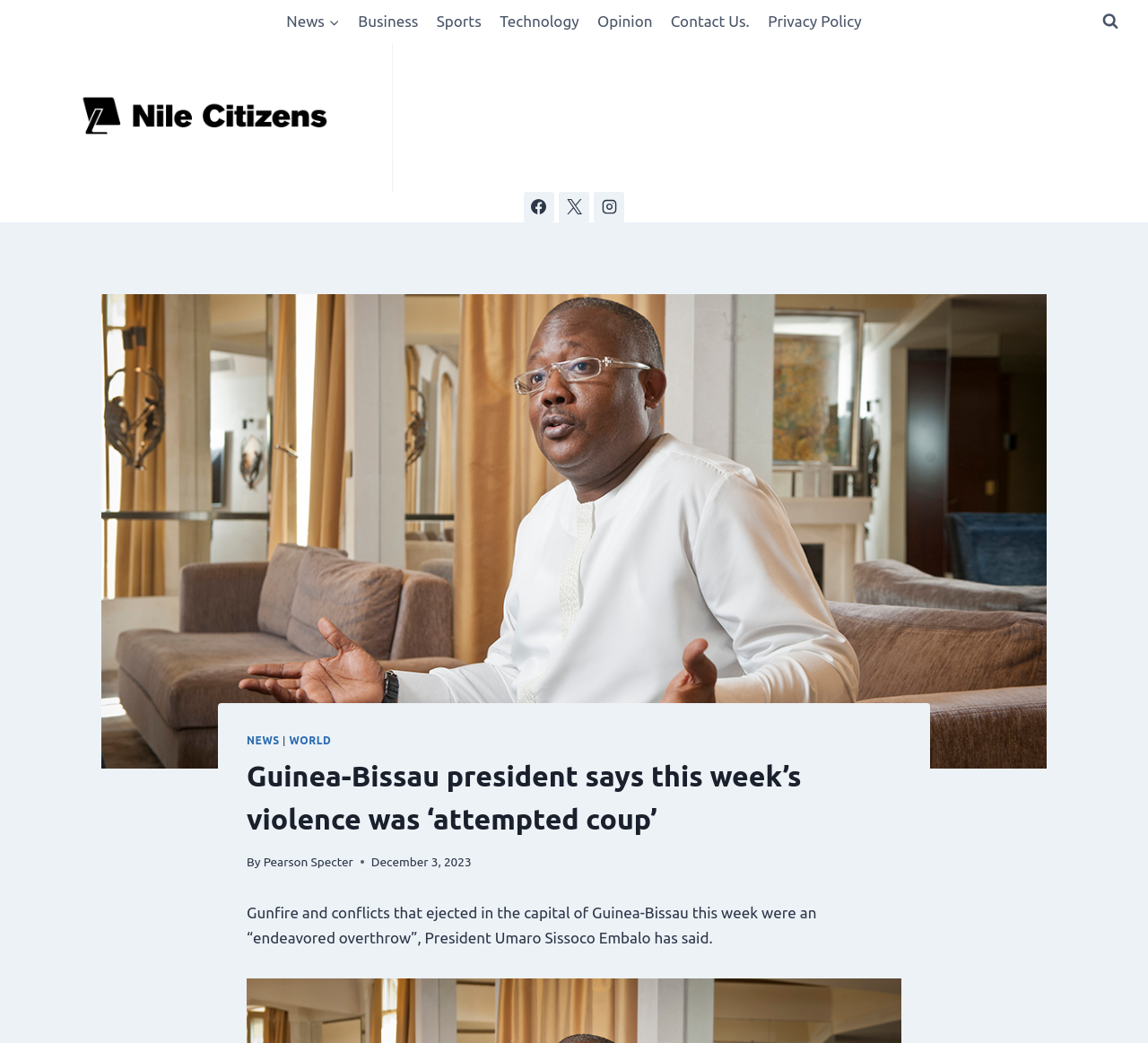Given the following UI element description: "Pearson Specter", find the bounding box coordinates in the webpage screenshot.

[0.229, 0.819, 0.308, 0.833]